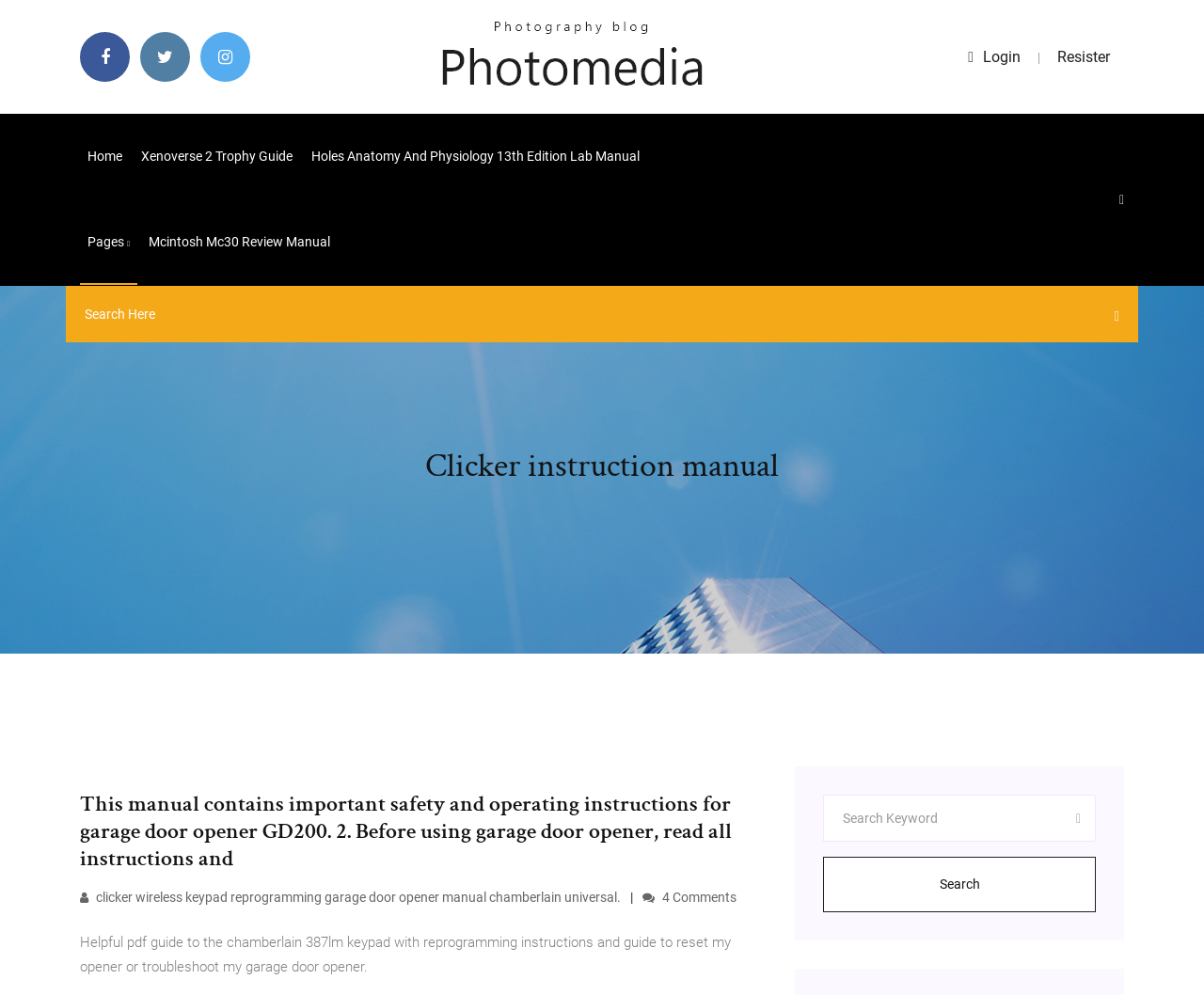Provide a brief response to the question using a single word or phrase: 
How many links are available on this webpage?

12